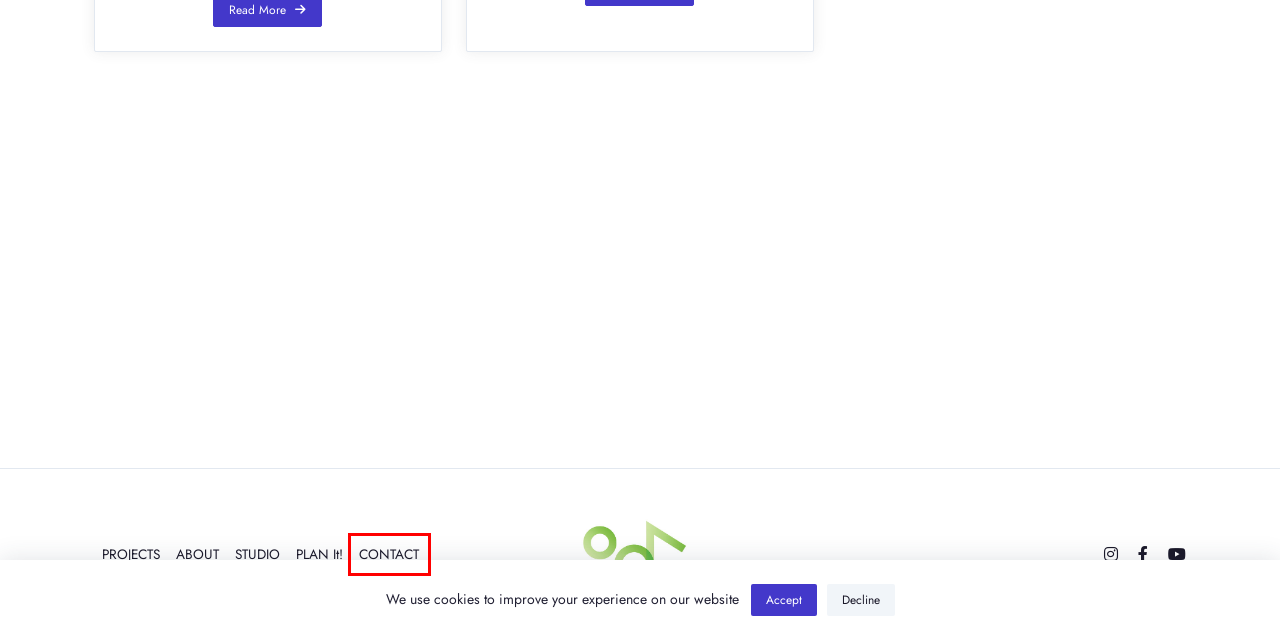You are provided with a screenshot of a webpage highlighting a UI element with a red bounding box. Choose the most suitable webpage description that matches the new page after clicking the element in the bounding box. Here are the candidates:
A. KUH
B. TEAM - KUH
C. Publisher's House and Platform | ساختمان نشر بن گاه - KUH
D. PROJECTS - KUH
E. PLAN it! - KUH
F. CONTACT US - KUH
G. About KUH - KUH
H. Berke Furniture Store | فروشگاه مبلمان - KUH

F